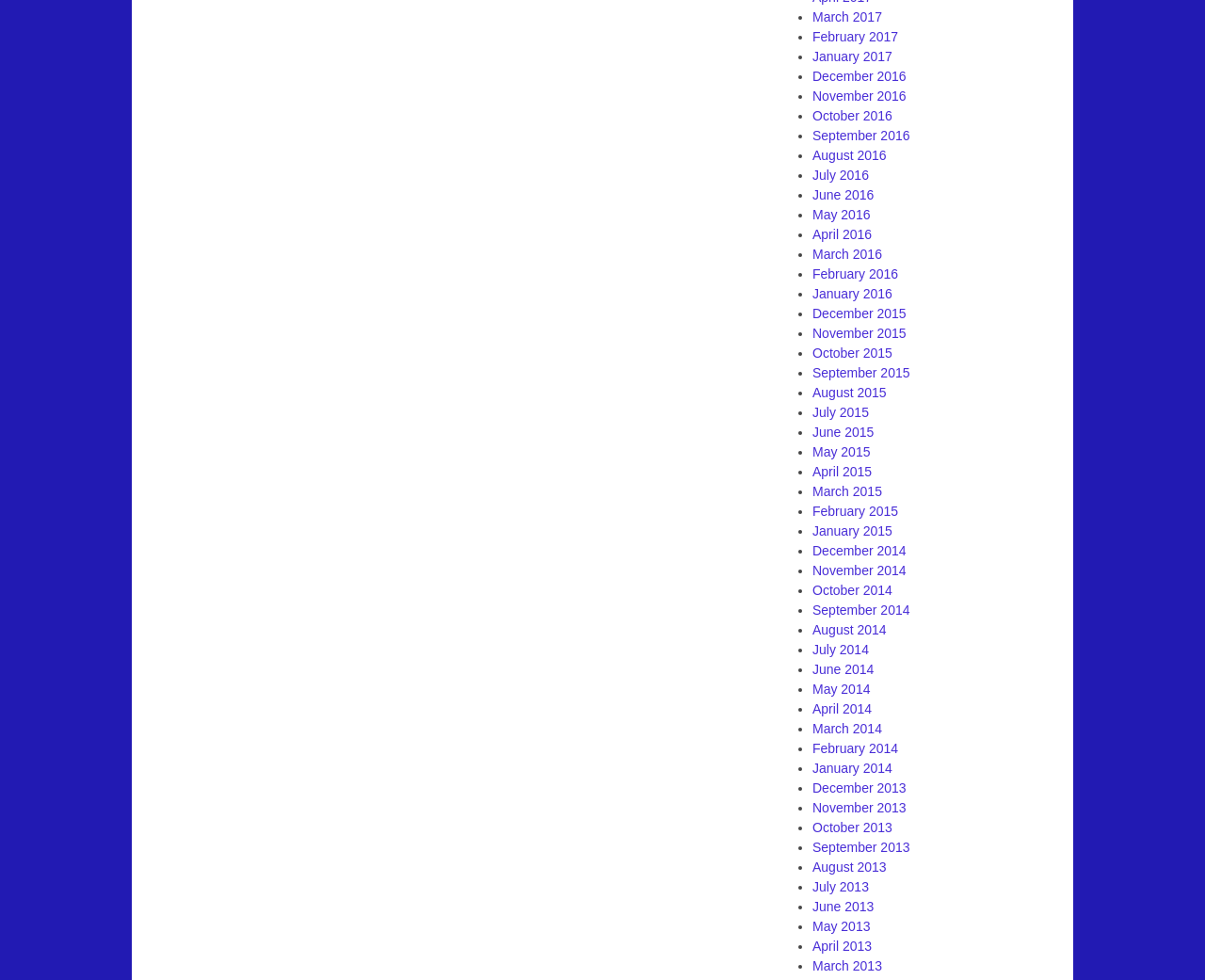Are the months listed in chronological order?
Look at the webpage screenshot and answer the question with a detailed explanation.

I examined the list of months and found that they are not in chronological order. The latest month is at the top, and the earliest month is at the bottom.